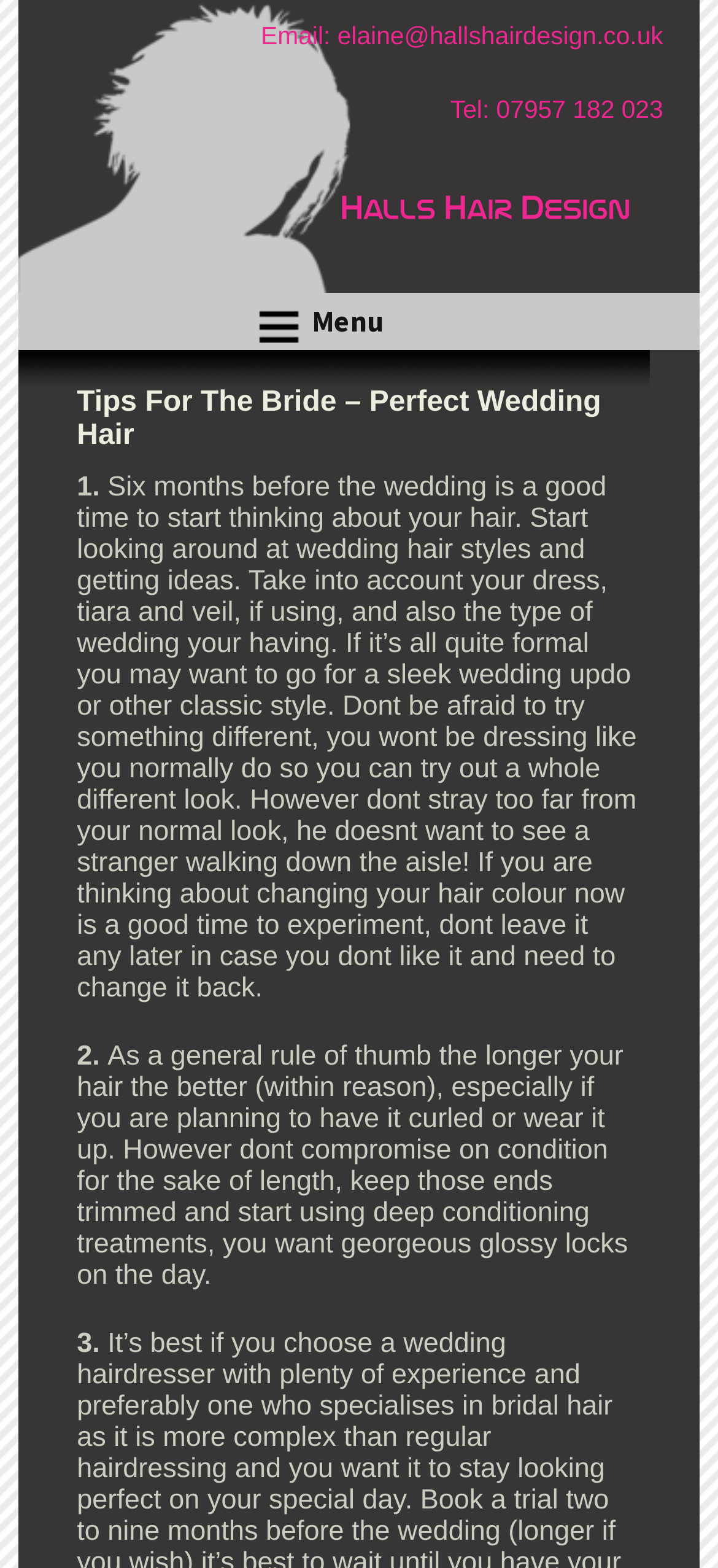What is the topic of the first tip for the bride?
Please provide a comprehensive and detailed answer to the question.

I found the topic by reading the static text element that says 'Six months before the wedding is a good time to start thinking about your hair. Start looking around at wedding hair styles and getting ideas...'.